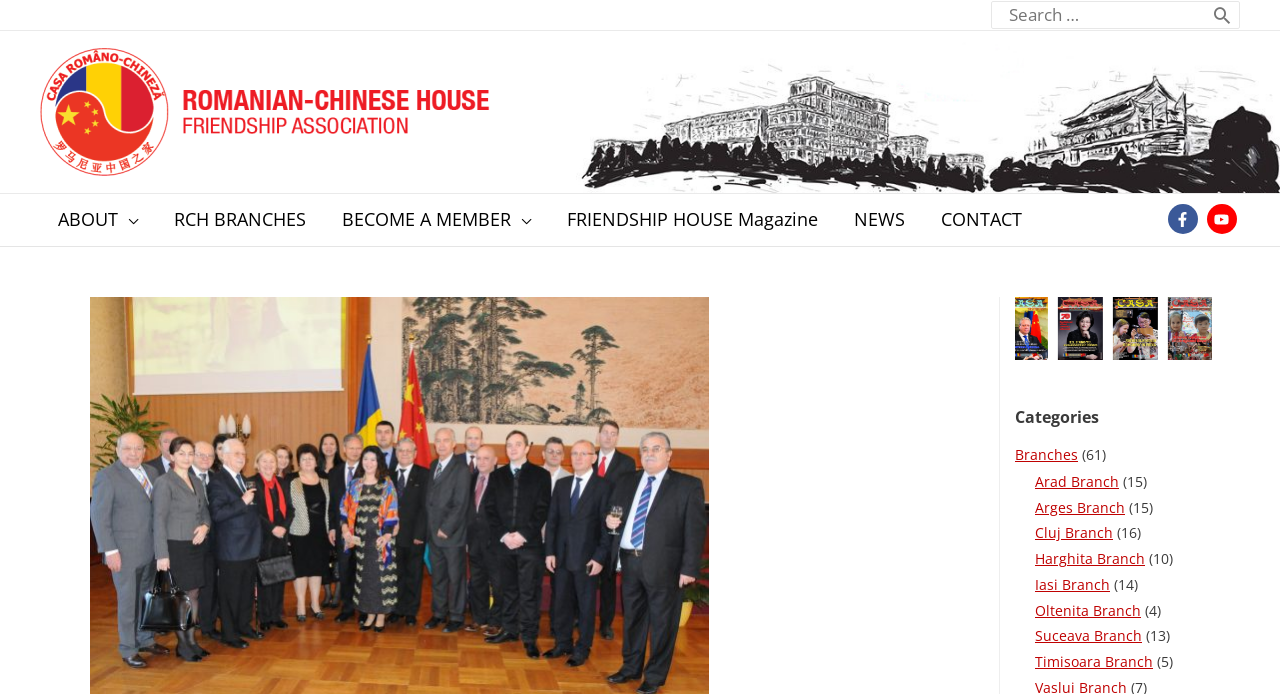Can you find the bounding box coordinates for the element that needs to be clicked to execute this instruction: "Check NEWS"? The coordinates should be given as four float numbers between 0 and 1, i.e., [left, top, right, bottom].

[0.653, 0.294, 0.721, 0.337]